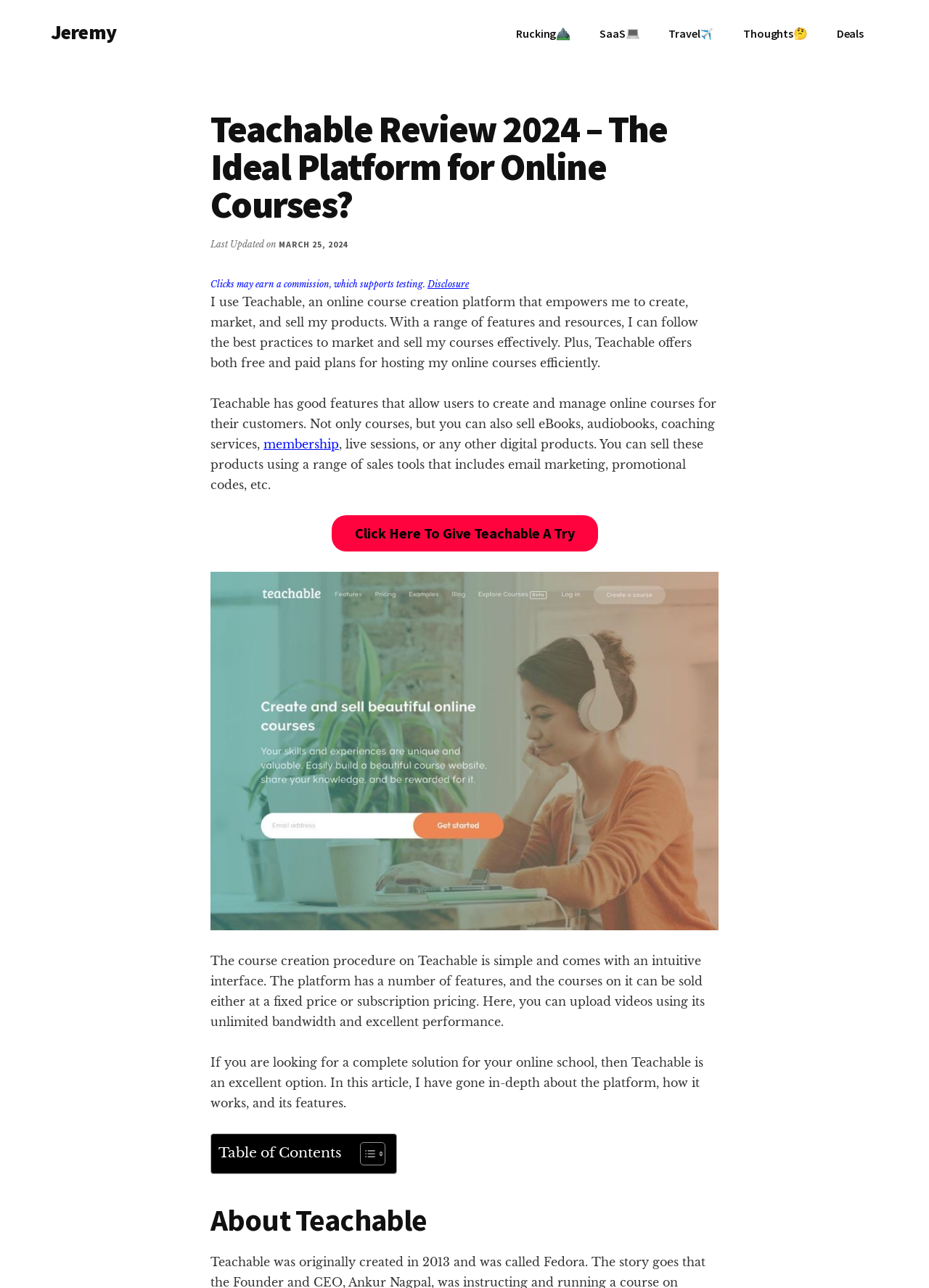Please find the bounding box coordinates of the element that needs to be clicked to perform the following instruction: "Click on the 'Disclosure' link". The bounding box coordinates should be four float numbers between 0 and 1, represented as [left, top, right, bottom].

[0.46, 0.216, 0.505, 0.225]